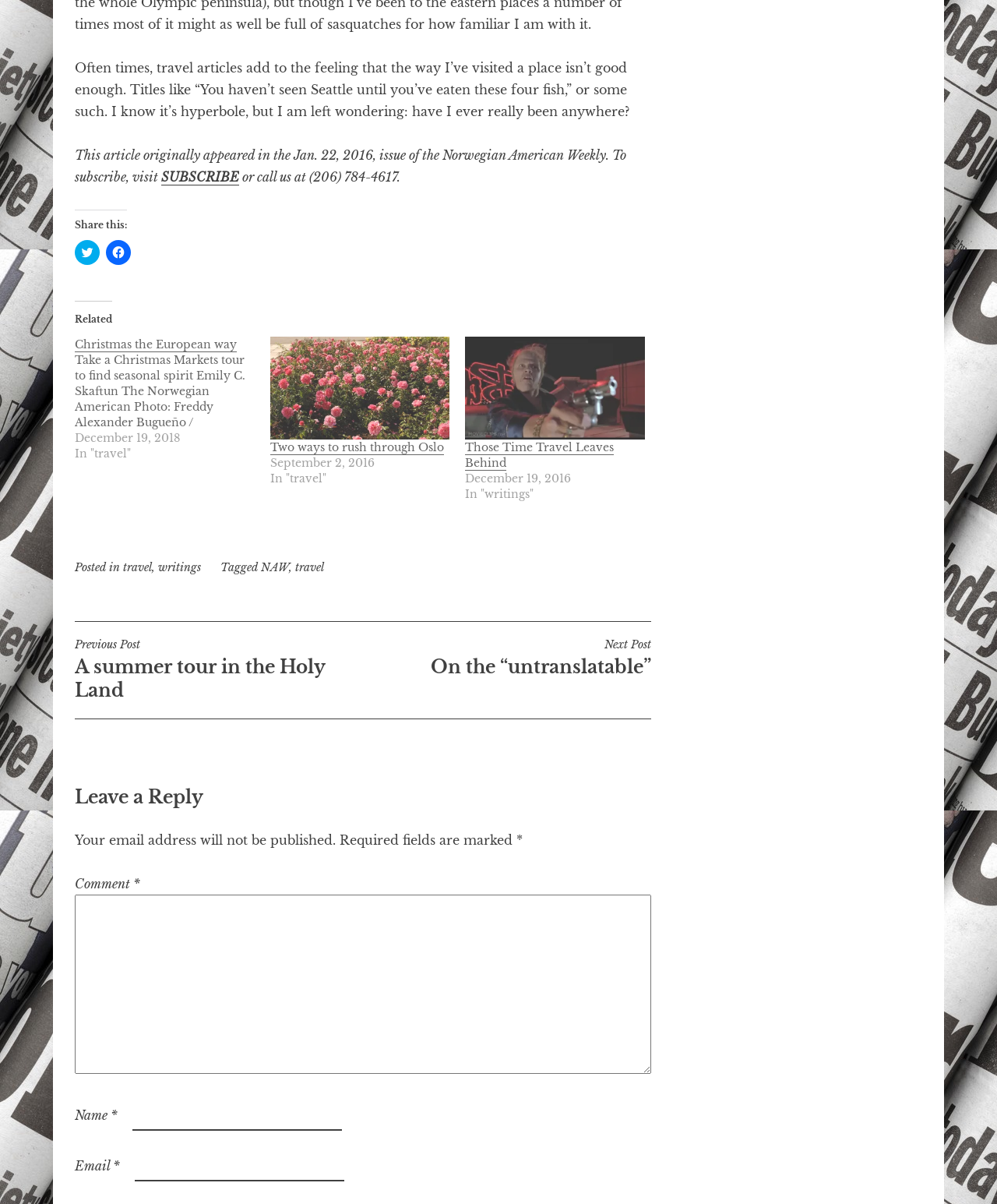Predict the bounding box coordinates of the area that should be clicked to accomplish the following instruction: "click CONTACT US". The bounding box coordinates should consist of four float numbers between 0 and 1, i.e., [left, top, right, bottom].

None